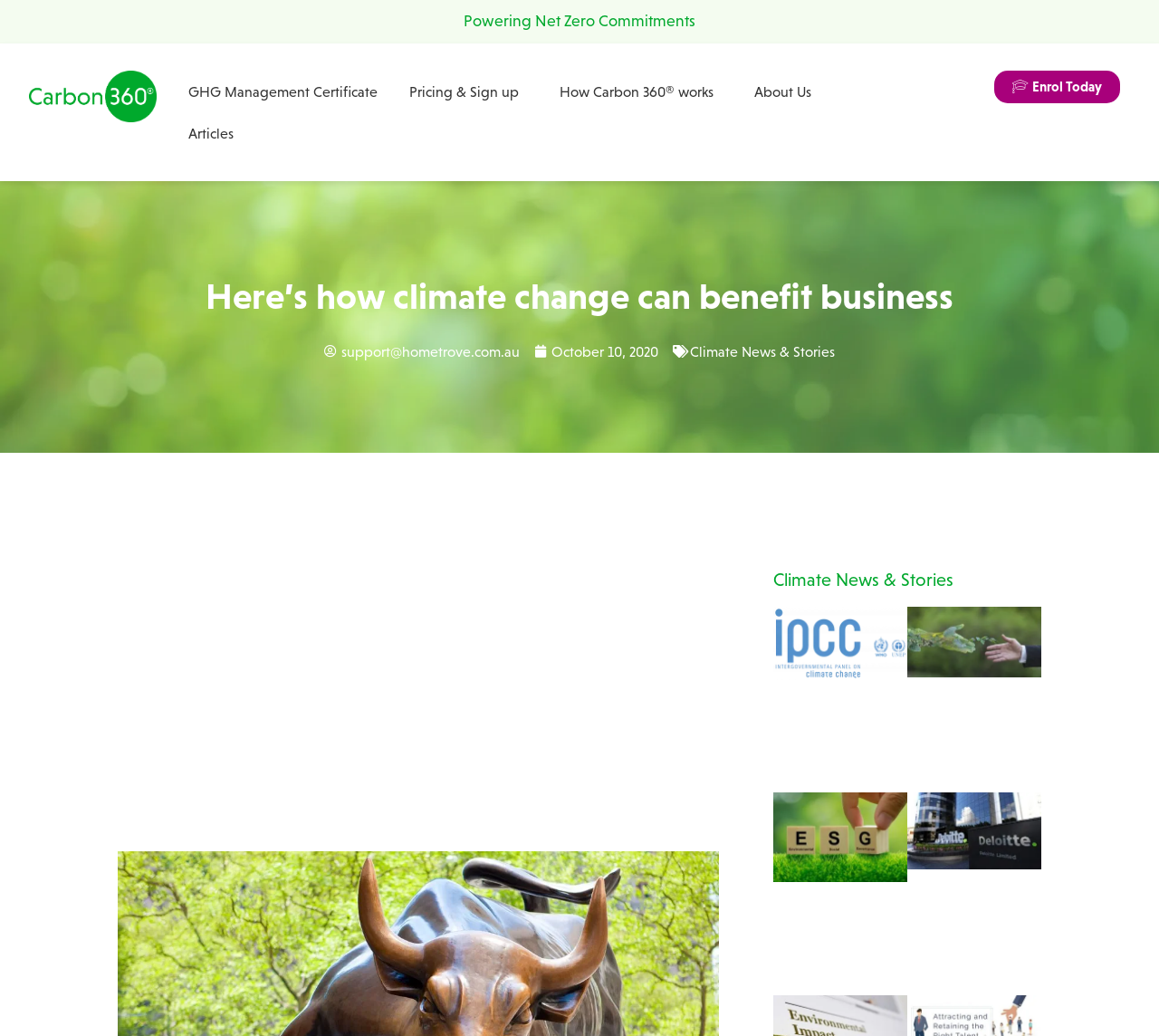Answer the question in one word or a short phrase:
How many links are there in the navigation menu?

5